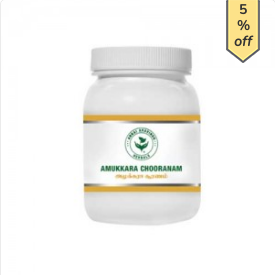Using the information in the image, give a detailed answer to the following question: What is the discount percentage?

A banner in the upper right corner of the image indicates a 5% discount, highlighting the promotional pricing of the product.